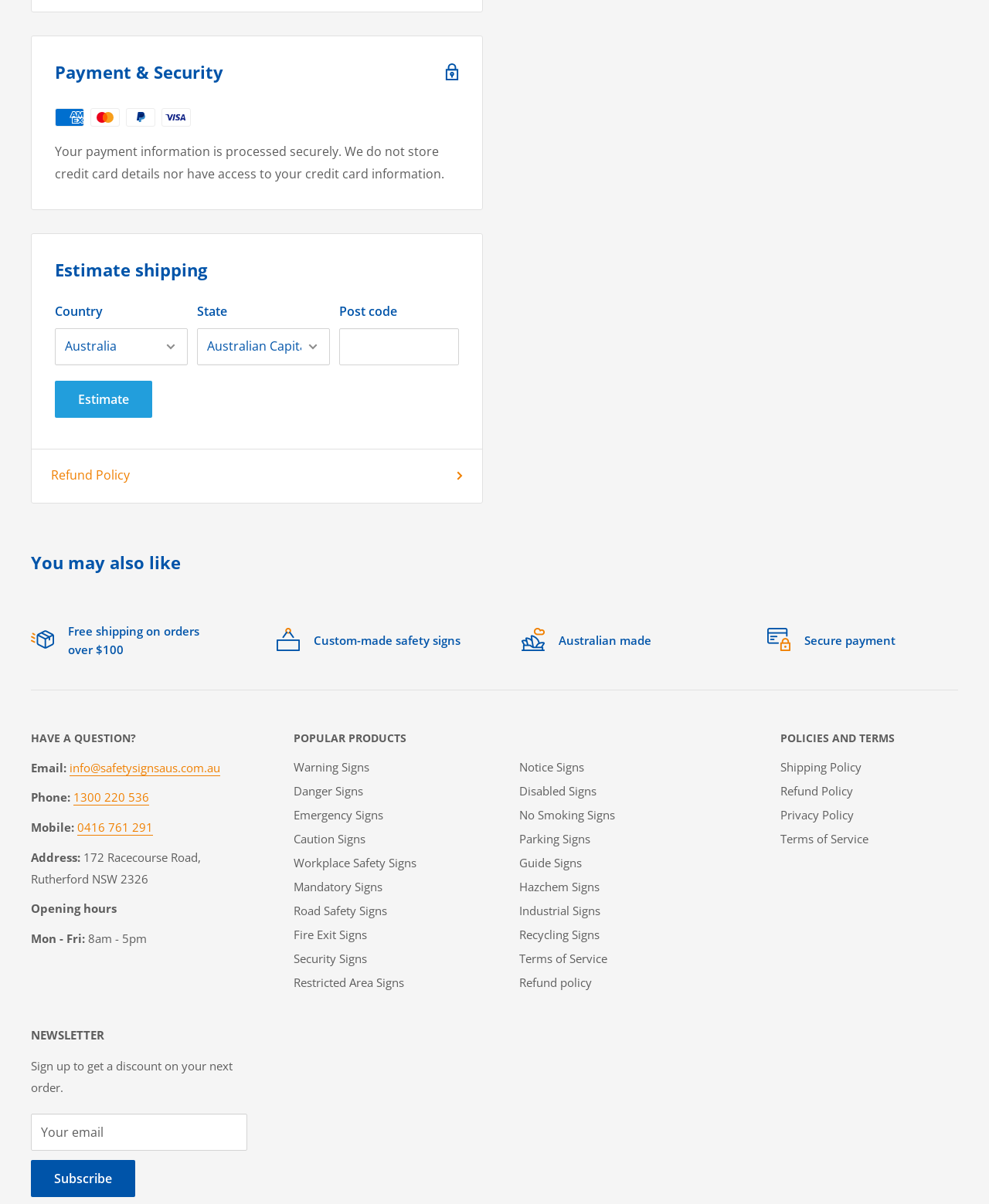Review the image closely and give a comprehensive answer to the question: What is the address of the company?

The webpage displays the address '172 Racecourse Road, Rutherford NSW 2326' under the 'Address:' label, indicating that it is the physical address of the company.